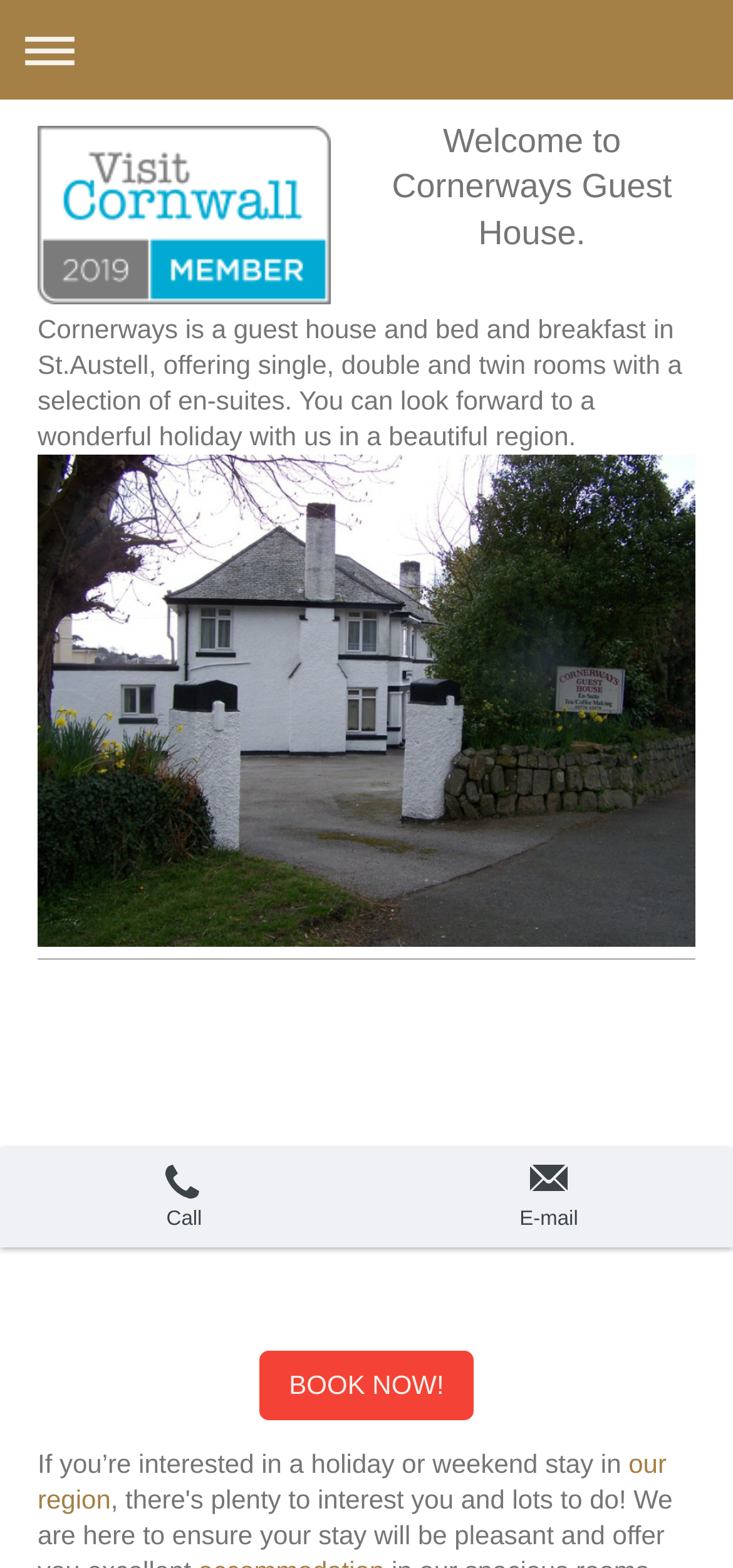Generate a thorough caption detailing the webpage content.

The webpage is about Cornerways Guest House in St Austell, Cornwall. At the top left, there is a navigation link to expand or collapse the navigation menu. Next to it, there is an empty link. Below these elements, a heading "Welcome to Cornerways Guest House" is displayed prominently. 

Underneath the heading, a paragraph describes the guest house, stating that it offers single, double, and twin rooms with en-suites, and invites visitors to look forward to a wonderful holiday in the beautiful region. 

On the right side of the paragraph, there is an empty link. Below the paragraph, a "BOOK NOW!" link is prominently displayed. 

Further down, a sentence starts with "If you’re interested in a holiday or weekend stay in" and is followed by a link to "our region". 

At the bottom of the page, there is a table with two columns. The left column has a "Call" link with a phone icon, and the right column has an "E-mail" link with an email icon.